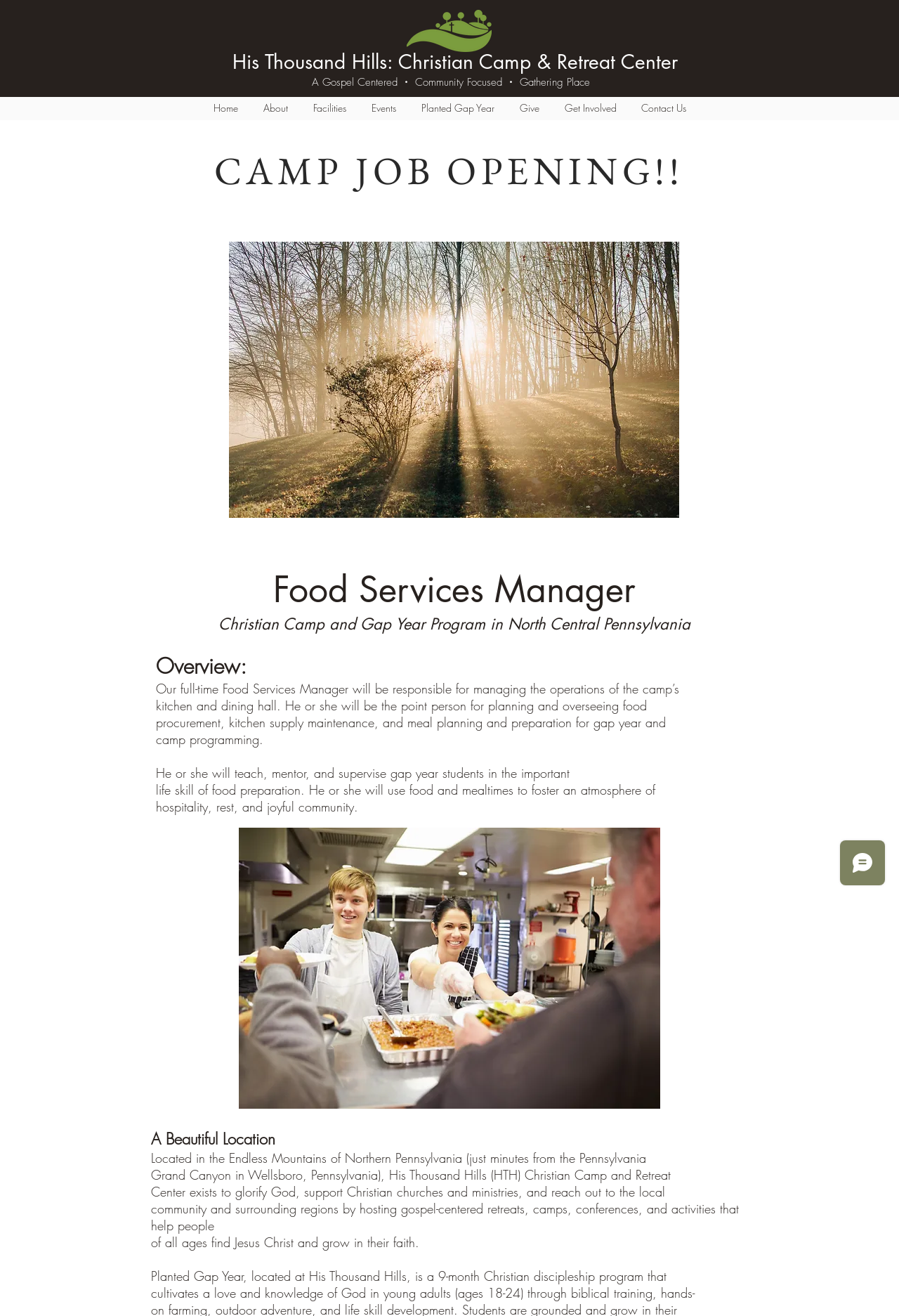Reply to the question below using a single word or brief phrase:
What is the purpose of the Planted Gap Year program?

Christian discipleship